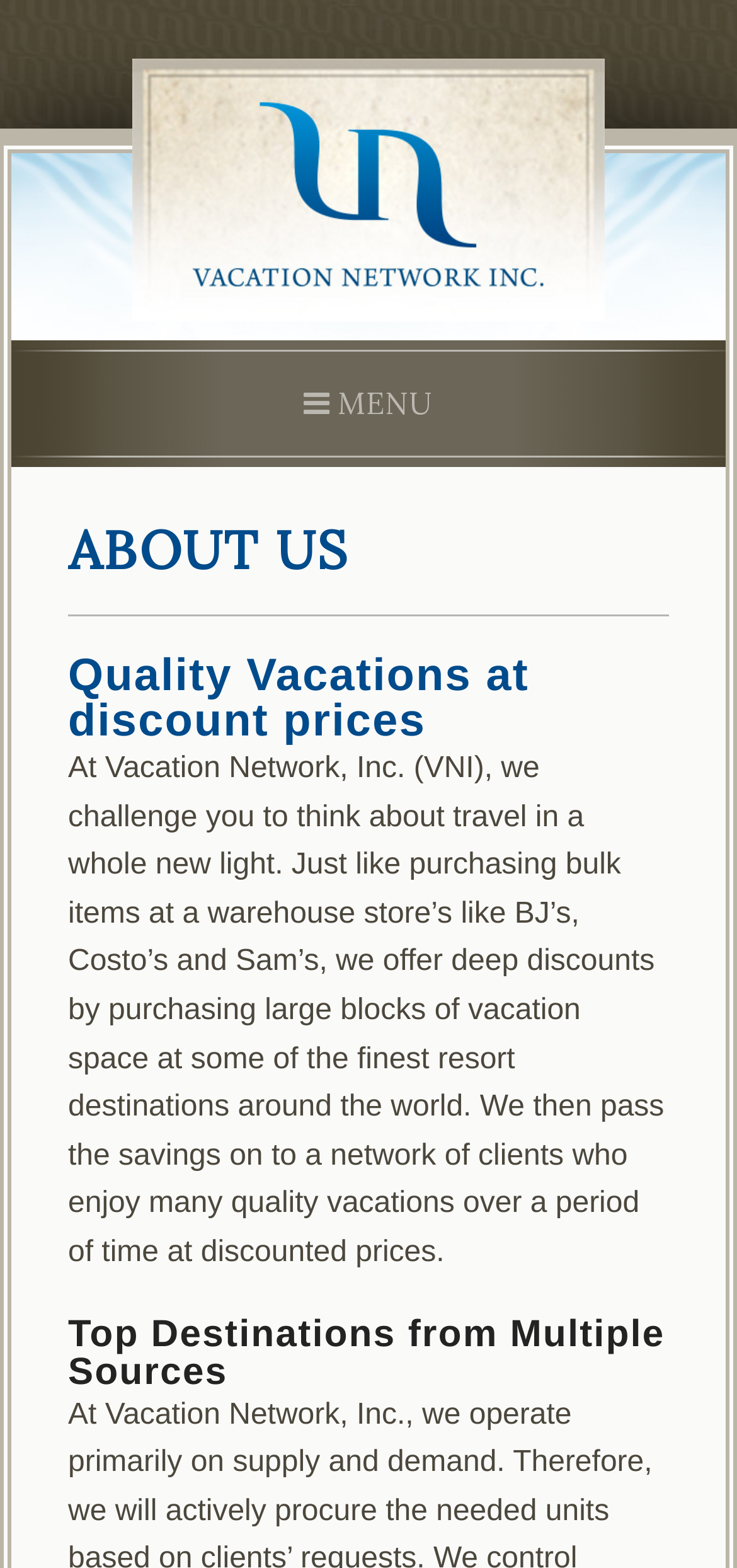What is the analogy used to describe the company's business model?
Offer a detailed and full explanation in response to the question.

The analogy is mentioned in the text 'Just like purchasing bulk items at a warehouse store’s like BJ’s, Costo’s and Sam’s, we offer deep discounts by purchasing large blocks of vacation space at some of the finest resort destinations around the world.' which is located in the static text element with bounding box coordinates [0.092, 0.48, 0.901, 0.809]